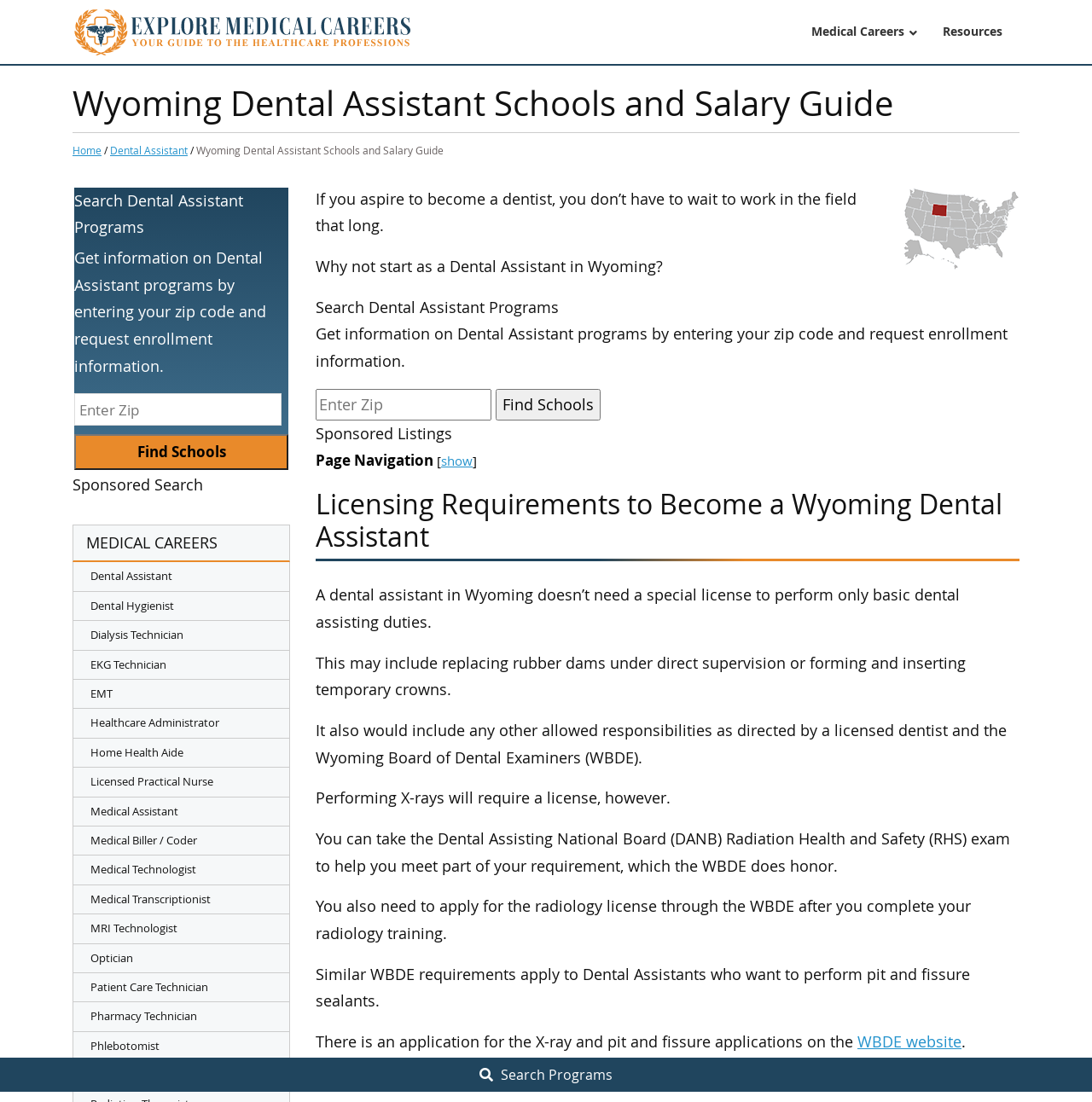What is the principal heading displayed on the webpage?

Wyoming Dental Assistant Schools and Salary Guide